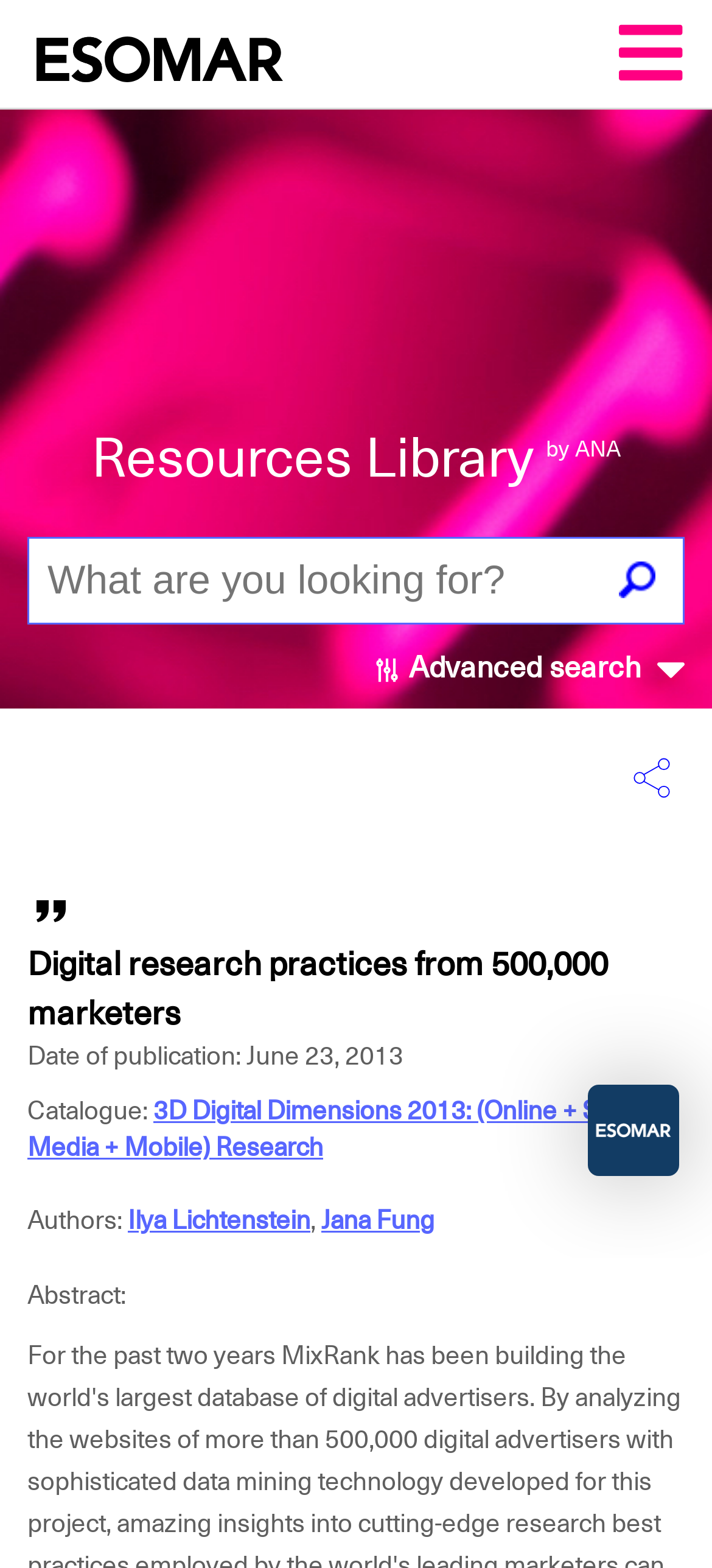Please find the bounding box coordinates of the section that needs to be clicked to achieve this instruction: "Get a citation".

[0.038, 0.573, 0.092, 0.596]